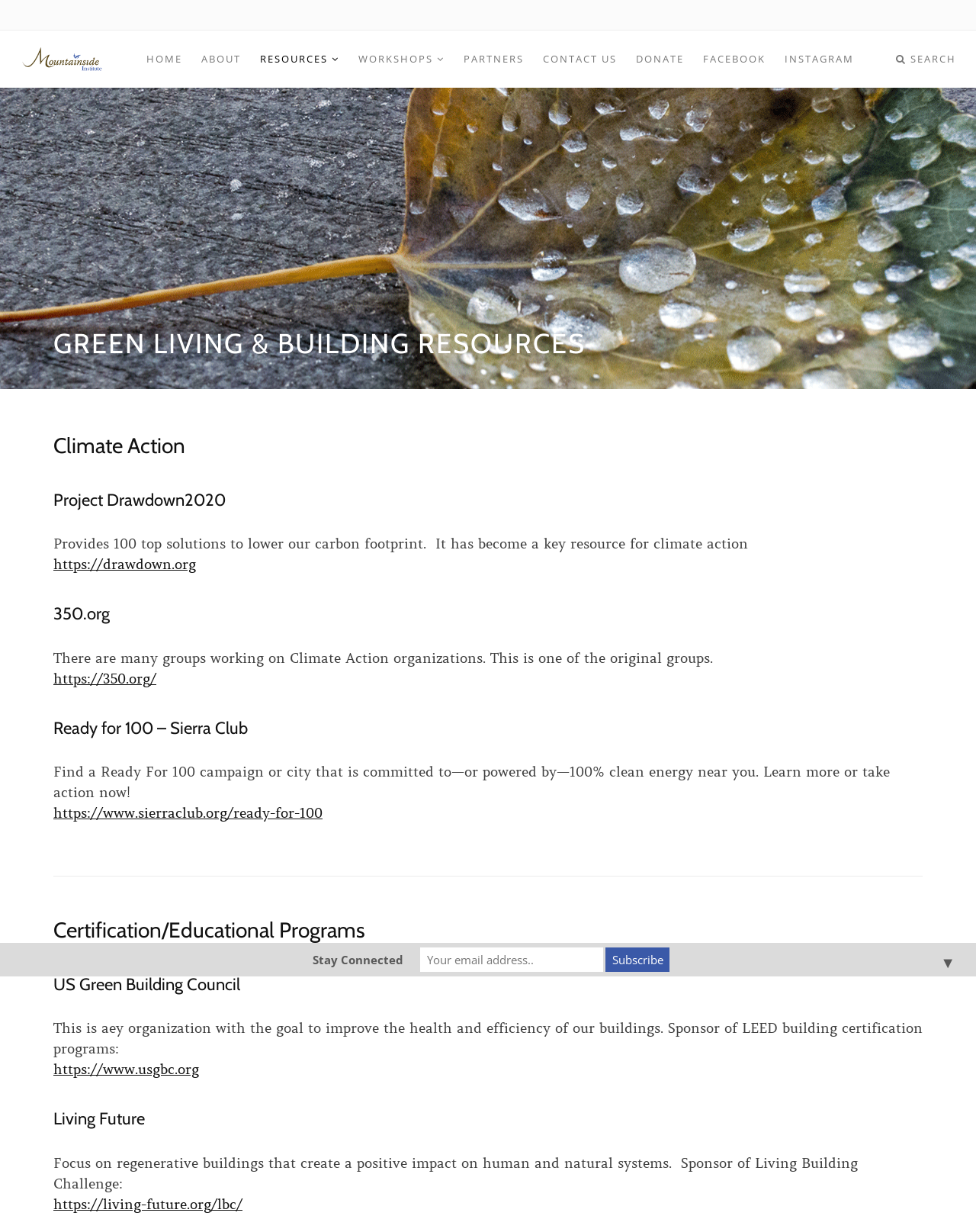Provide a short answer to the following question with just one word or phrase: What is the purpose of the 'Stay Connected' section?

Subscribe to newsletter